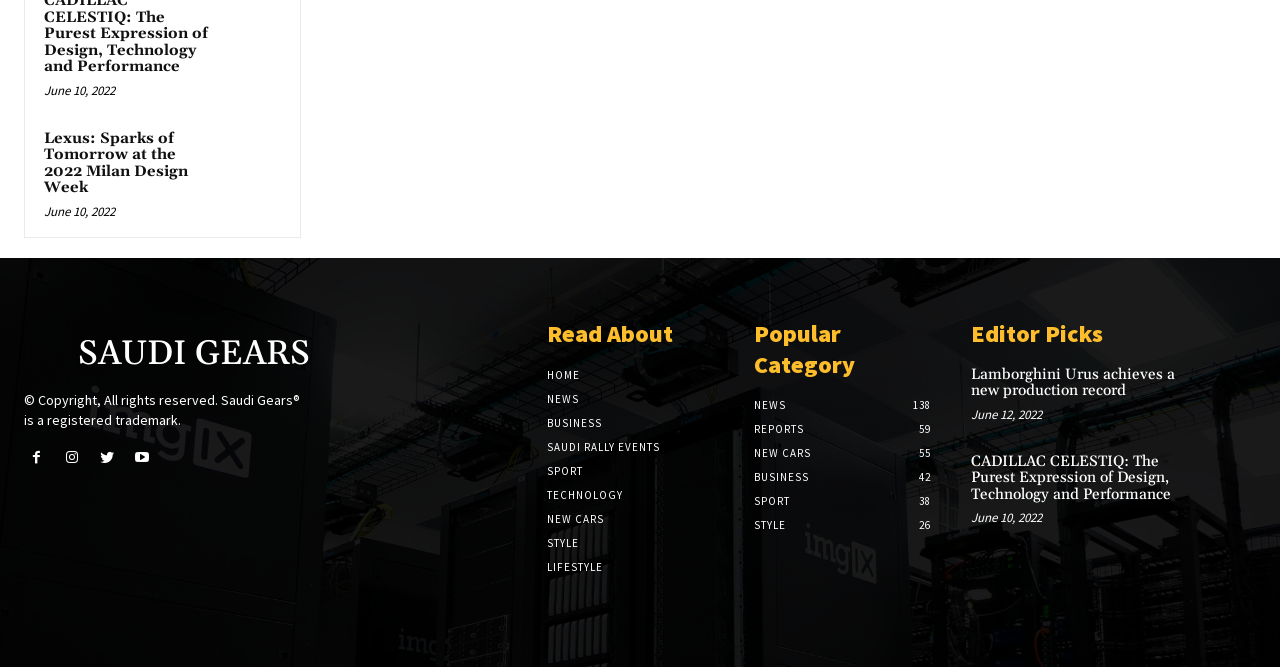Give a one-word or one-phrase response to the question: 
What is the title of the news article below the 'Editor Picks' section?

Lamborghini Urus achieves a new production record